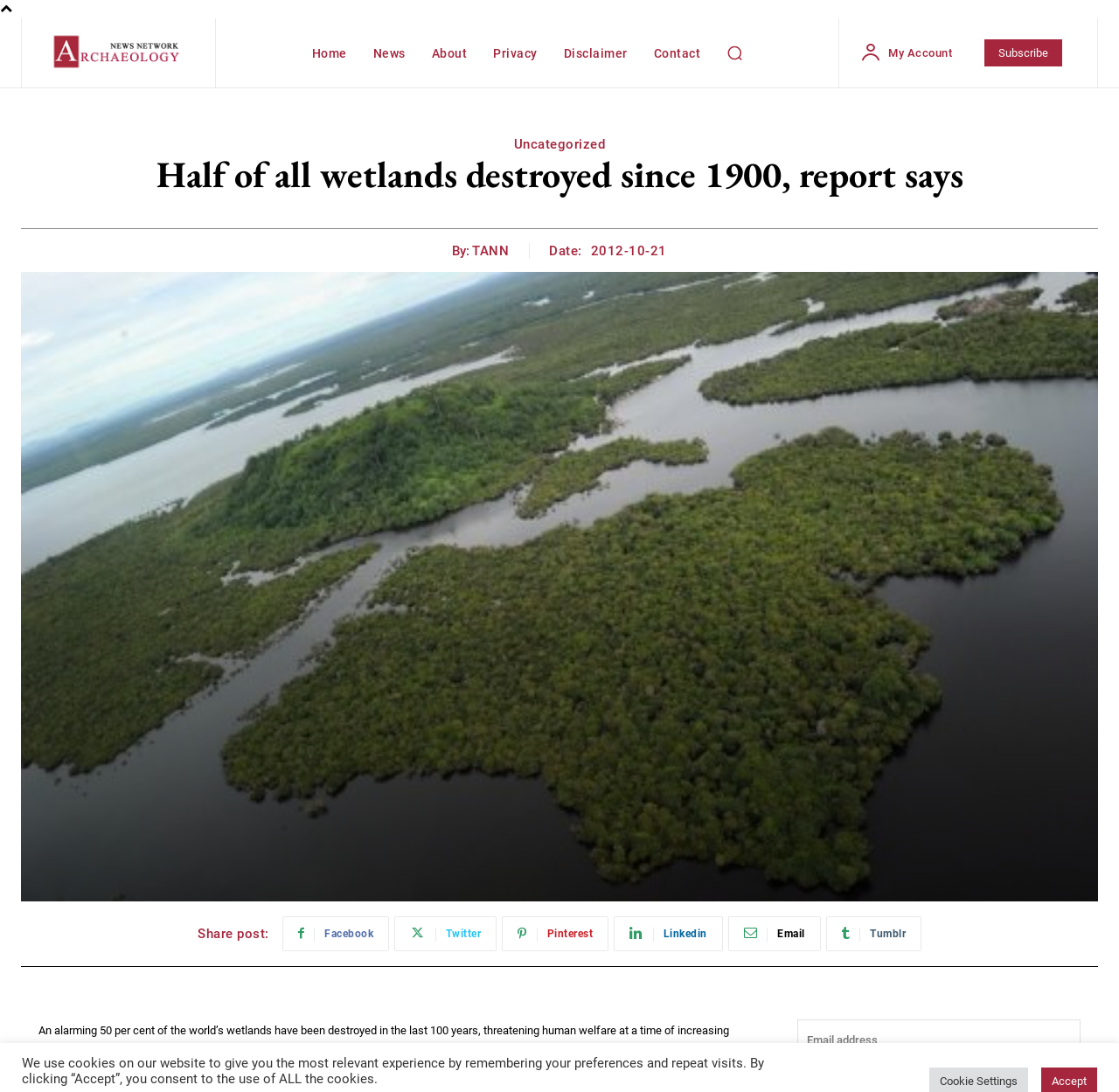Indicate the bounding box coordinates of the clickable region to achieve the following instruction: "Search for something."

[0.642, 0.033, 0.671, 0.064]